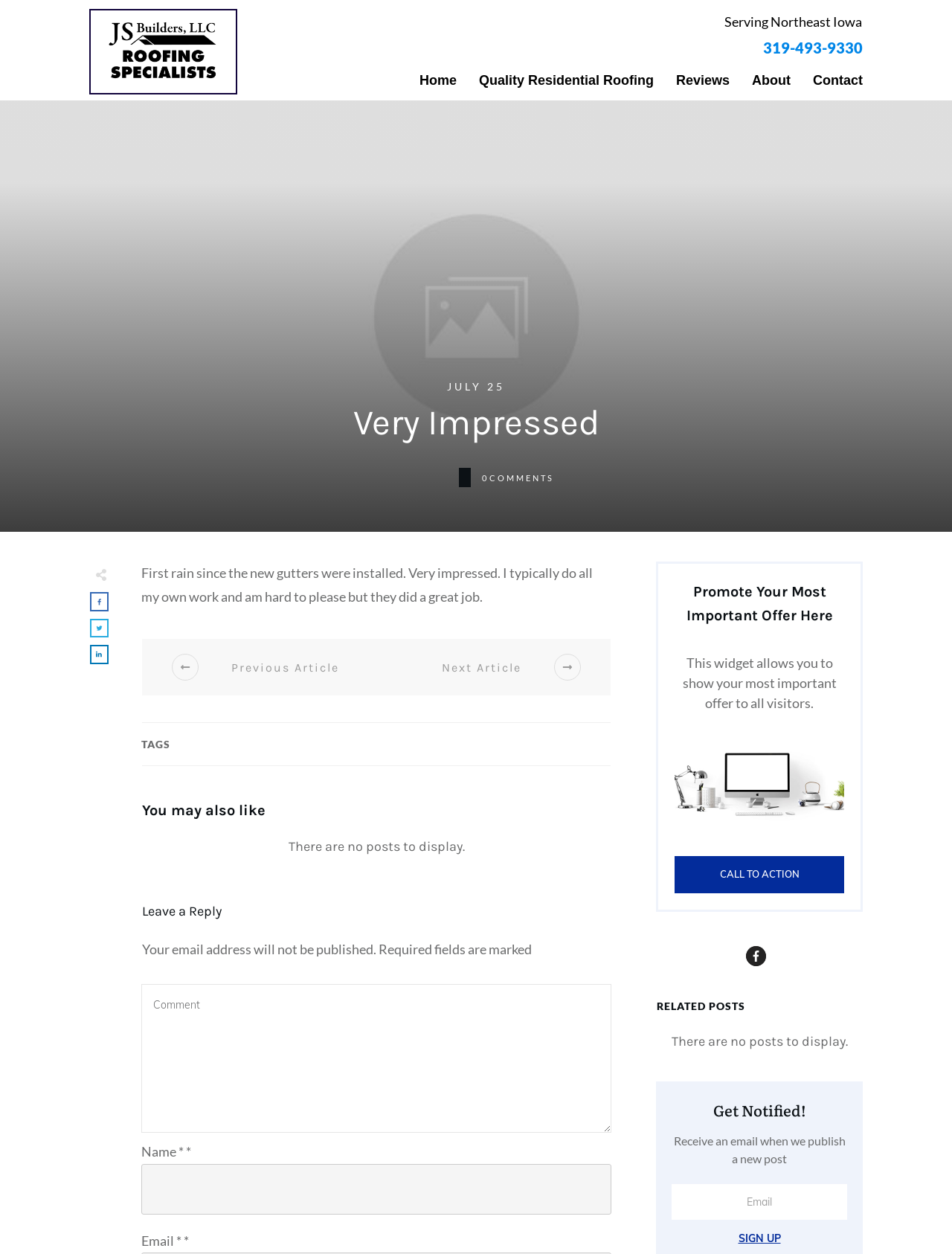Determine the bounding box coordinates for the region that must be clicked to execute the following instruction: "Click the 'Previous Article' link".

[0.149, 0.51, 0.41, 0.555]